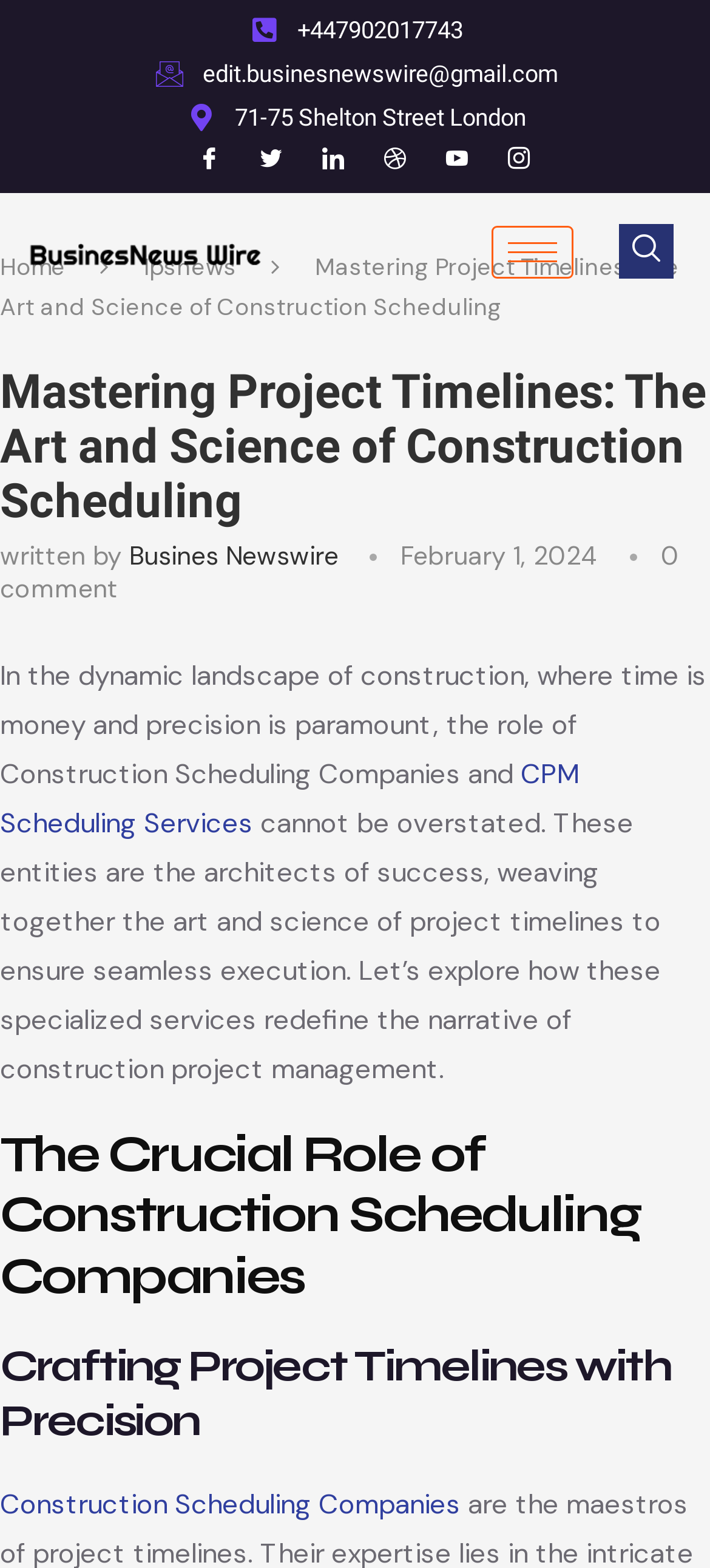Specify the bounding box coordinates of the area to click in order to follow the given instruction: "Click the Facebook link."

[0.256, 0.084, 0.333, 0.118]